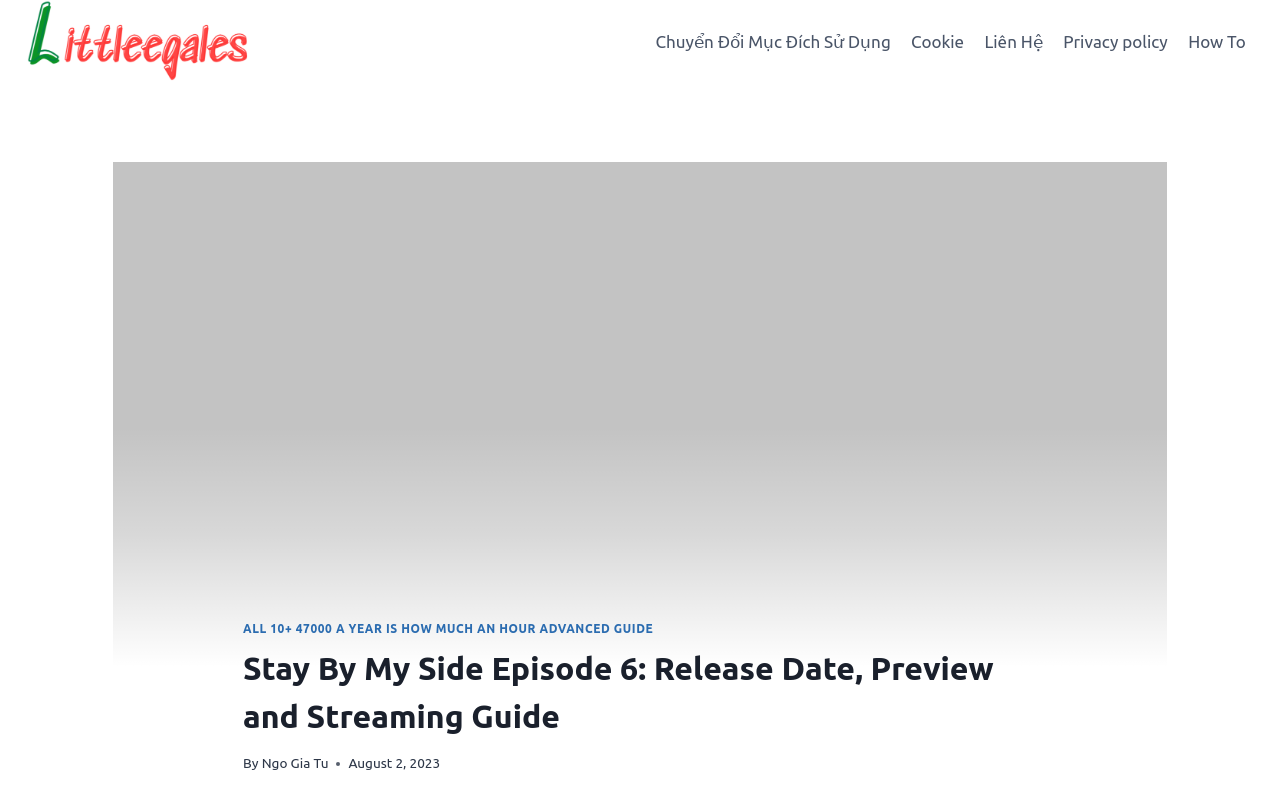Please identify the coordinates of the bounding box that should be clicked to fulfill this instruction: "click the link to Little Eagles".

[0.019, 0.0, 0.198, 0.103]